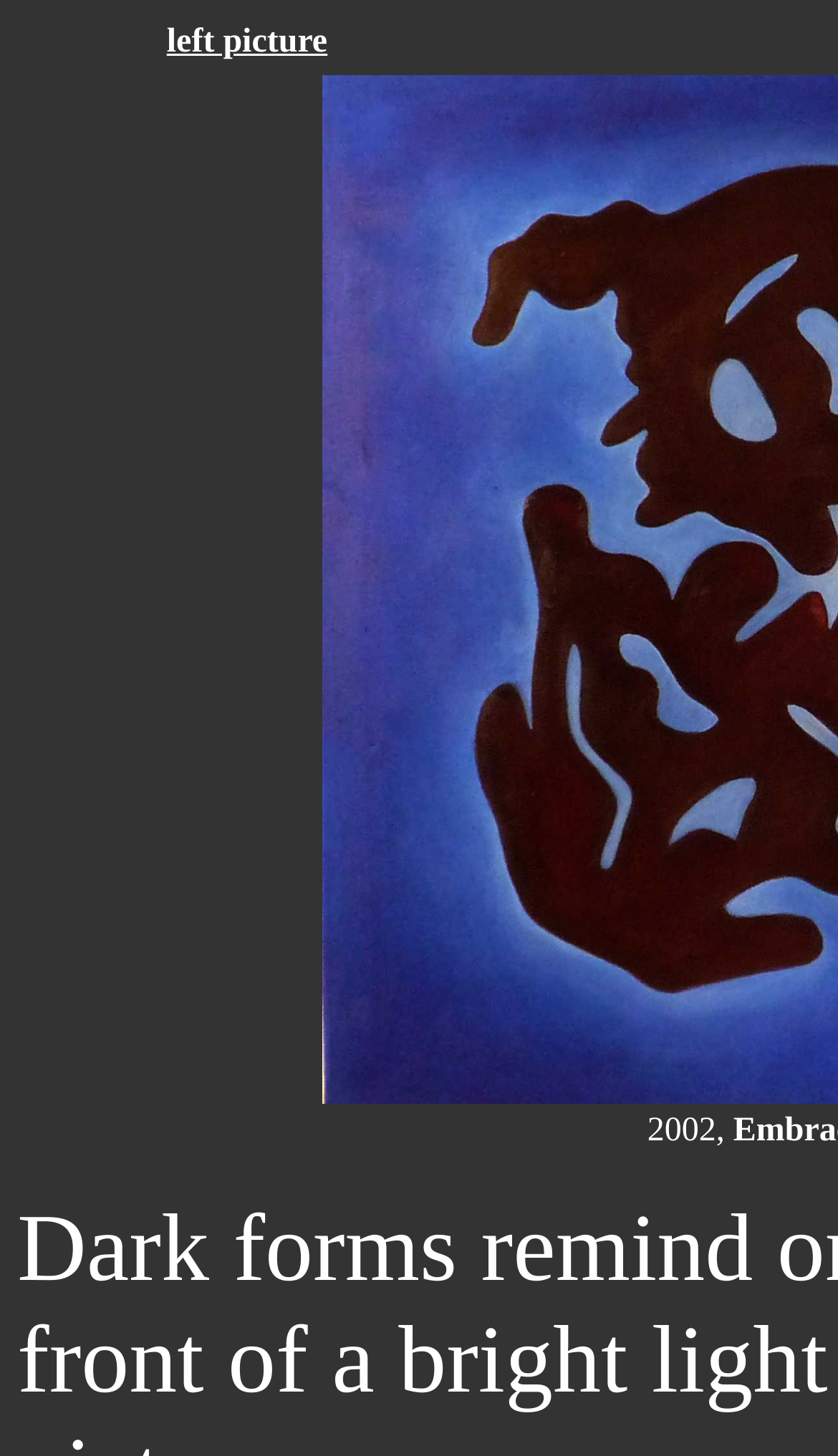Provide the bounding box coordinates of the HTML element this sentence describes: "left picture". The bounding box coordinates consist of four float numbers between 0 and 1, i.e., [left, top, right, bottom].

[0.199, 0.016, 0.391, 0.041]